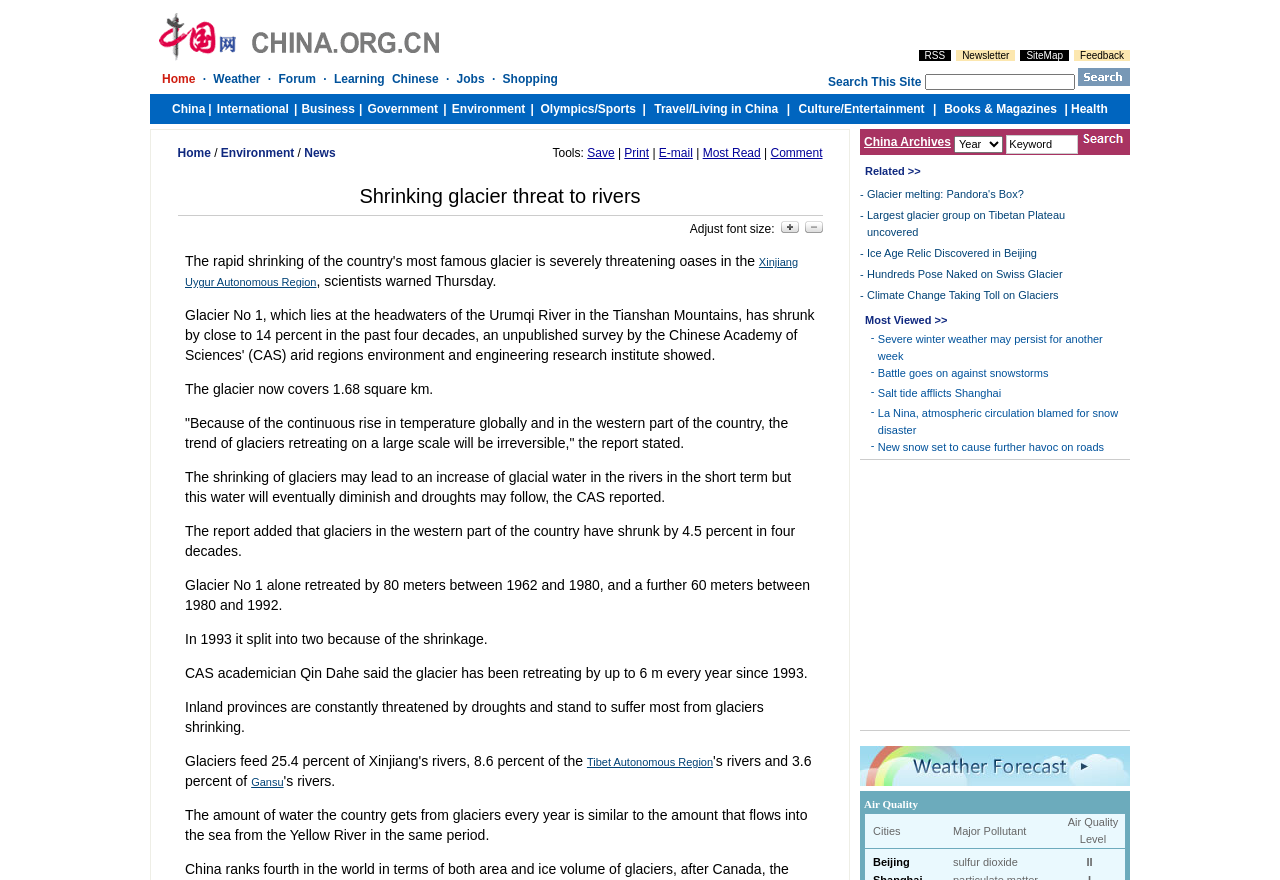Write an exhaustive caption that covers the webpage's main aspects.

The webpage is about a news article titled "Shrinking glacier threat to rivers" from china.org.cn. At the top, there is a logo with a link to the homepage, accompanied by a row of links to various sections of the website, including RSS, Newsletter, SiteMap, and Feedback.

Below the logo, there is a navigation menu with links to different categories, including Home, Weather, Forum, Learning Chinese, Jobs, and Shopping. On the right side of the navigation menu, there is a search bar with a text box and a button.

The main content of the webpage is divided into three sections. The first section has a row of links to different news categories, including China, International, Business, Government, Environment, Olympics/Sports, Travel/Living in China, Culture/Entertainment, Books & Magazines, and Health.

The second section has a breadcrumb navigation trail showing the current article's location, with links to Home, Environment, and News. Next to the breadcrumb trail, there are links to various tools, including Save, Print, E-mail, Most Read, and Comment.

The third section contains the main article content, with a title "Shrinking glacier threat to rivers" and an image related to the article. There is also a font size adjustment option at the bottom of the article.